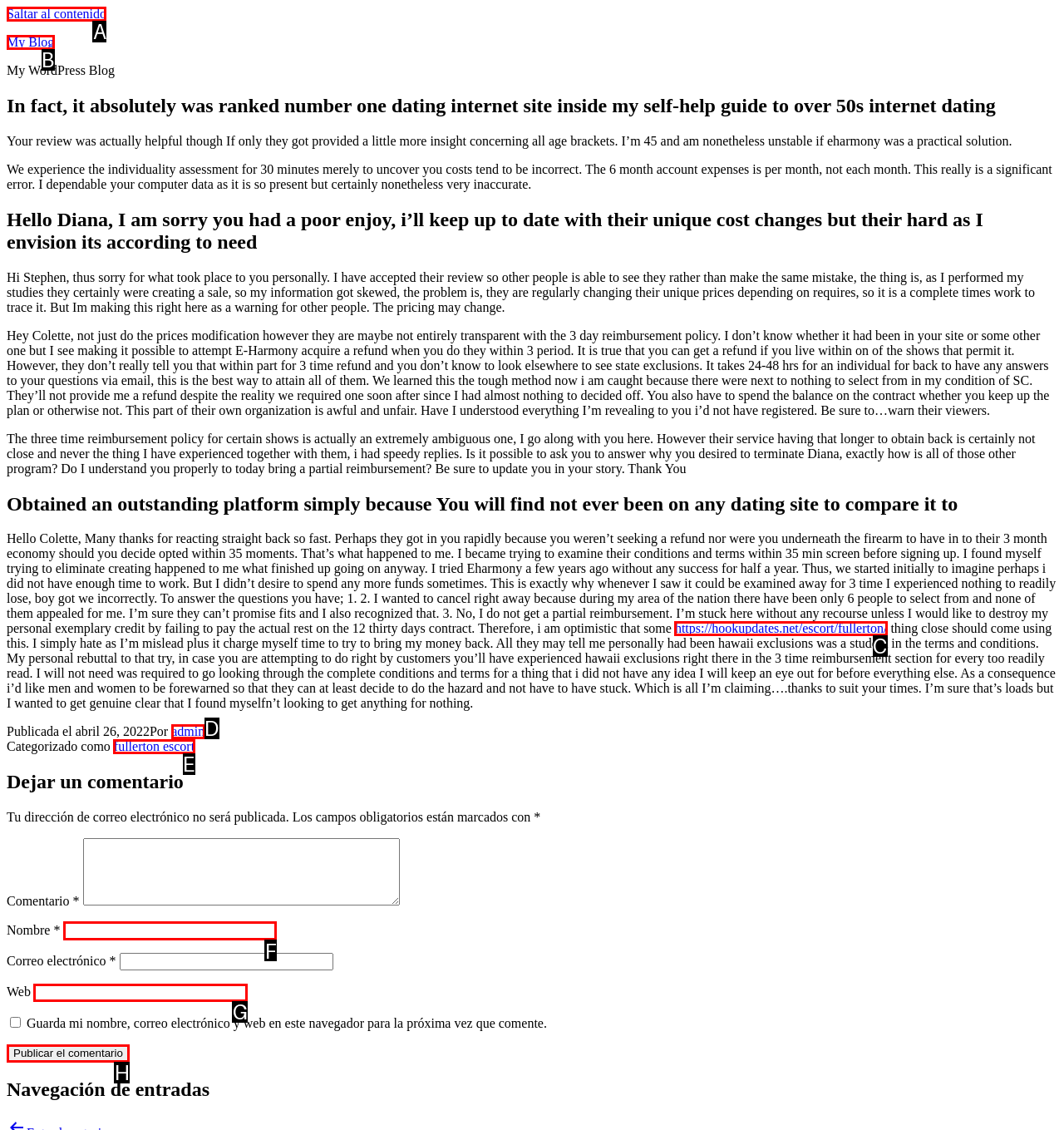Tell me which one HTML element I should click to complete the following task: Enter your name Answer with the option's letter from the given choices directly.

F